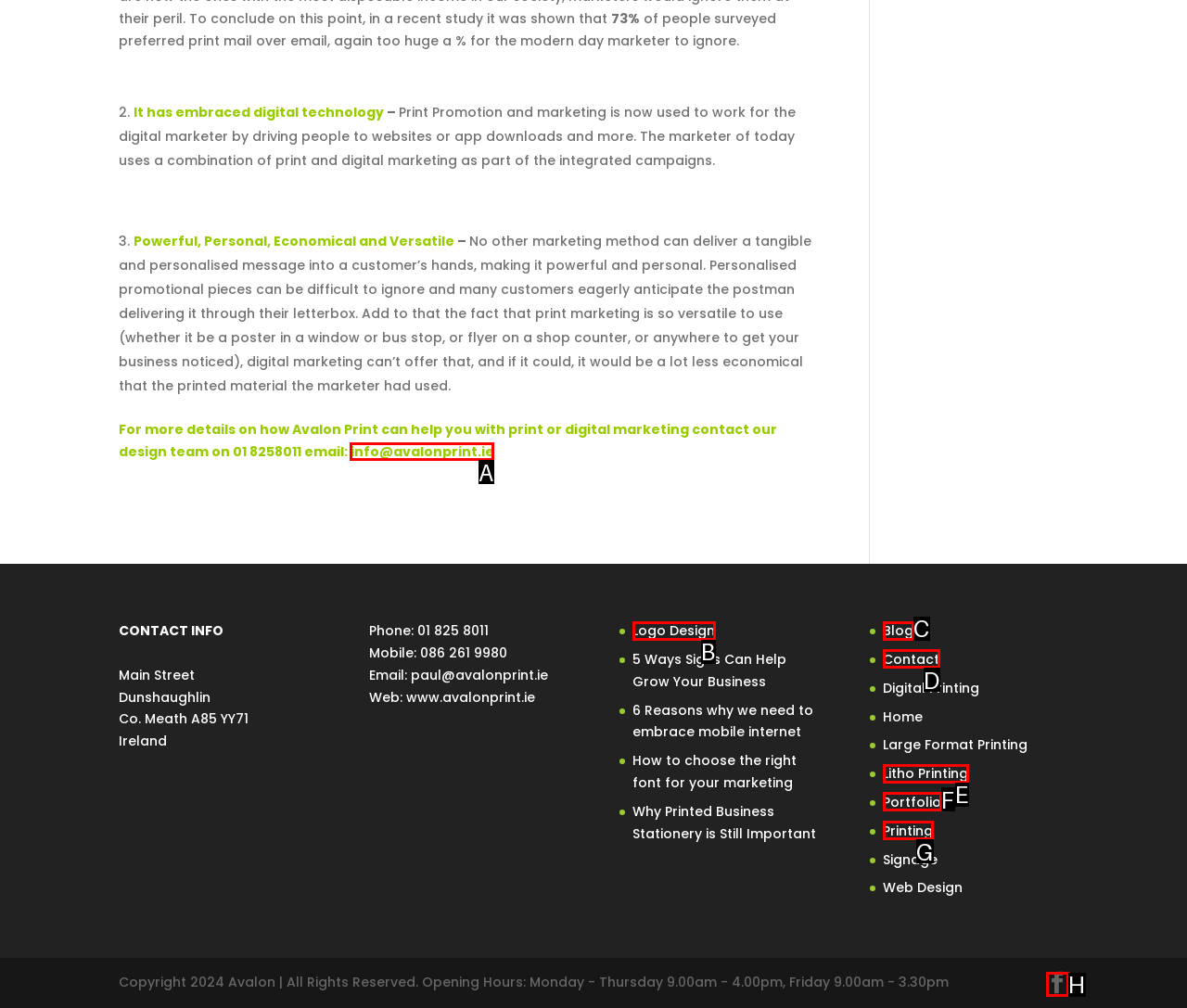Select the correct UI element to click for this task: Contact the design team via email.
Answer using the letter from the provided options.

A